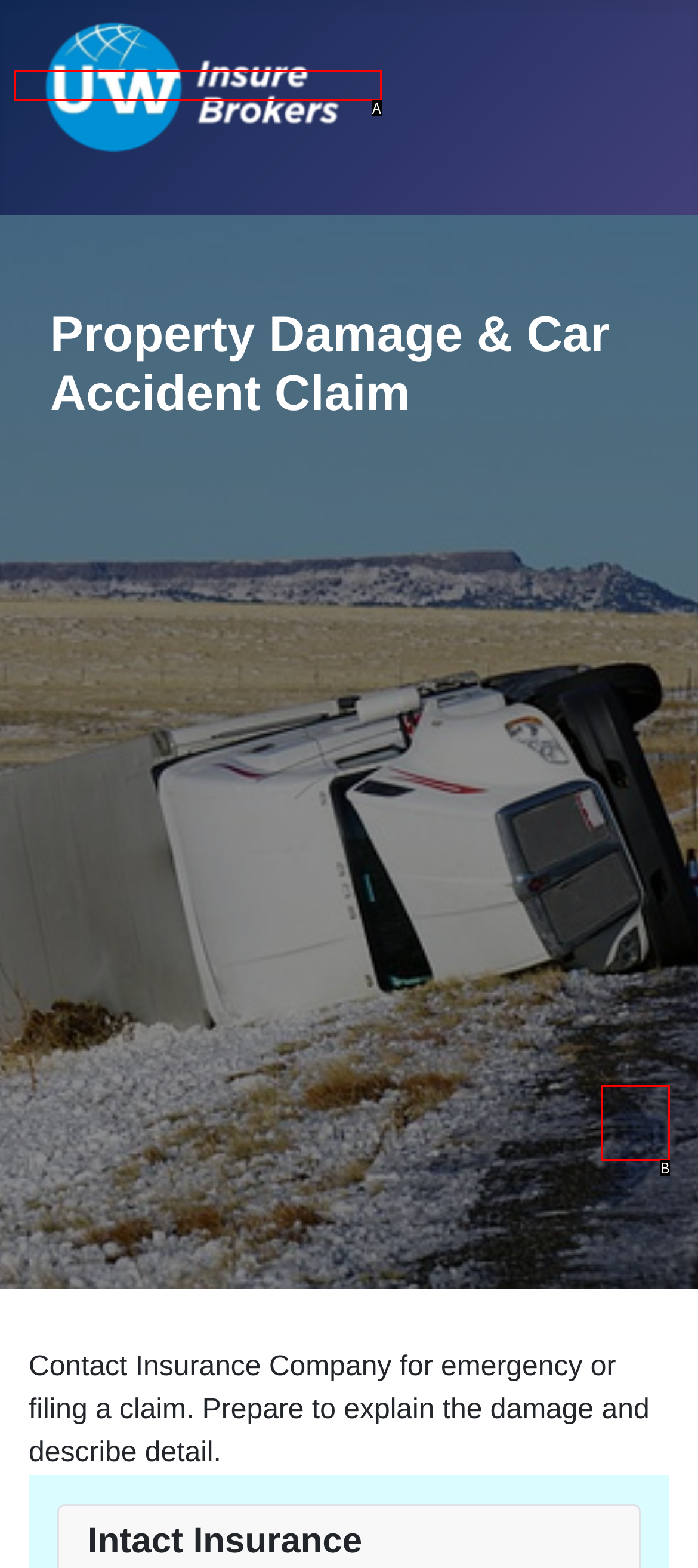Based on the description: alt="uw logo", select the HTML element that fits best. Provide the letter of the matching option.

A